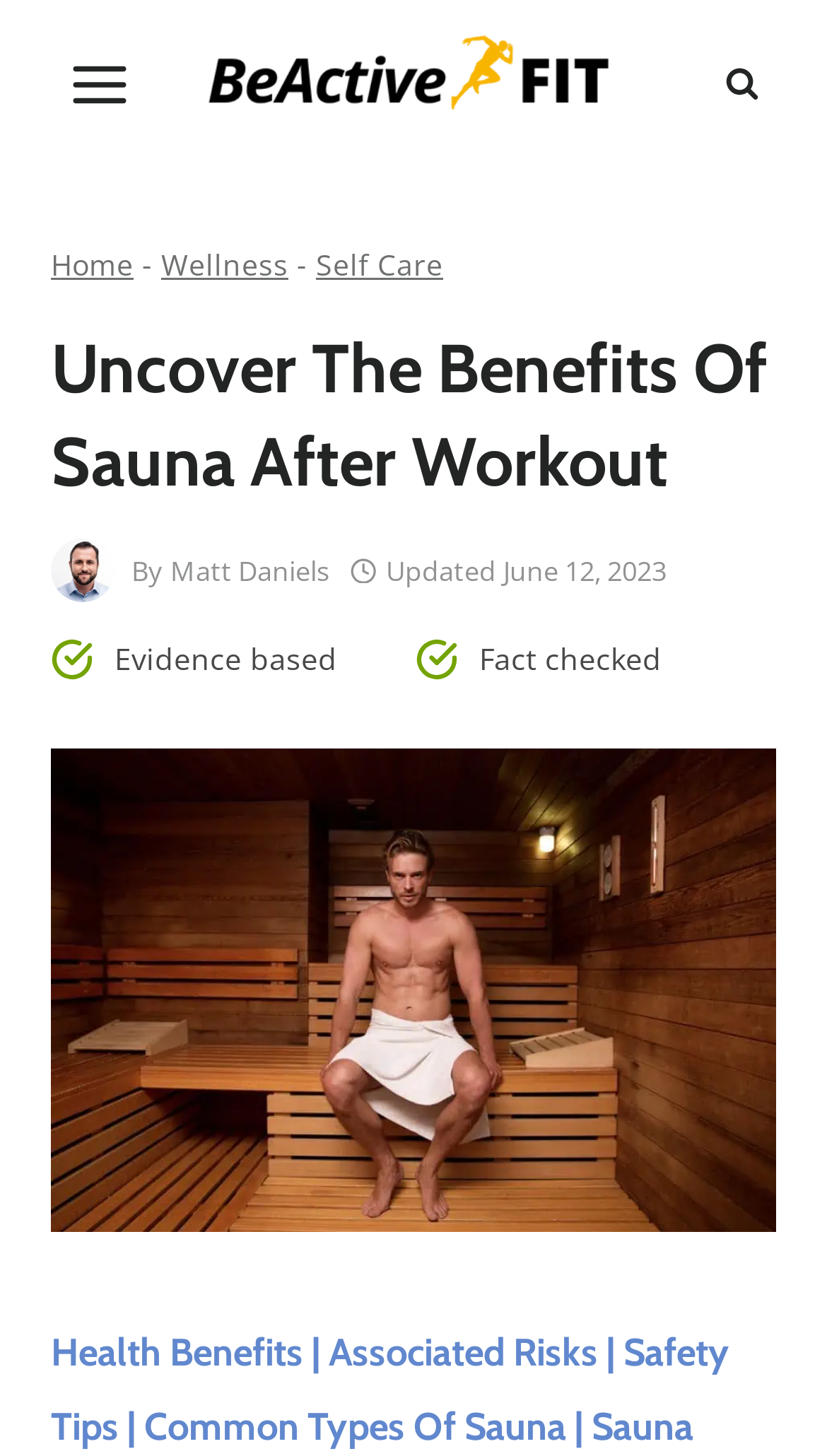Determine the main heading of the webpage and generate its text.

Uncover The Benefits Of Sauna After Workout